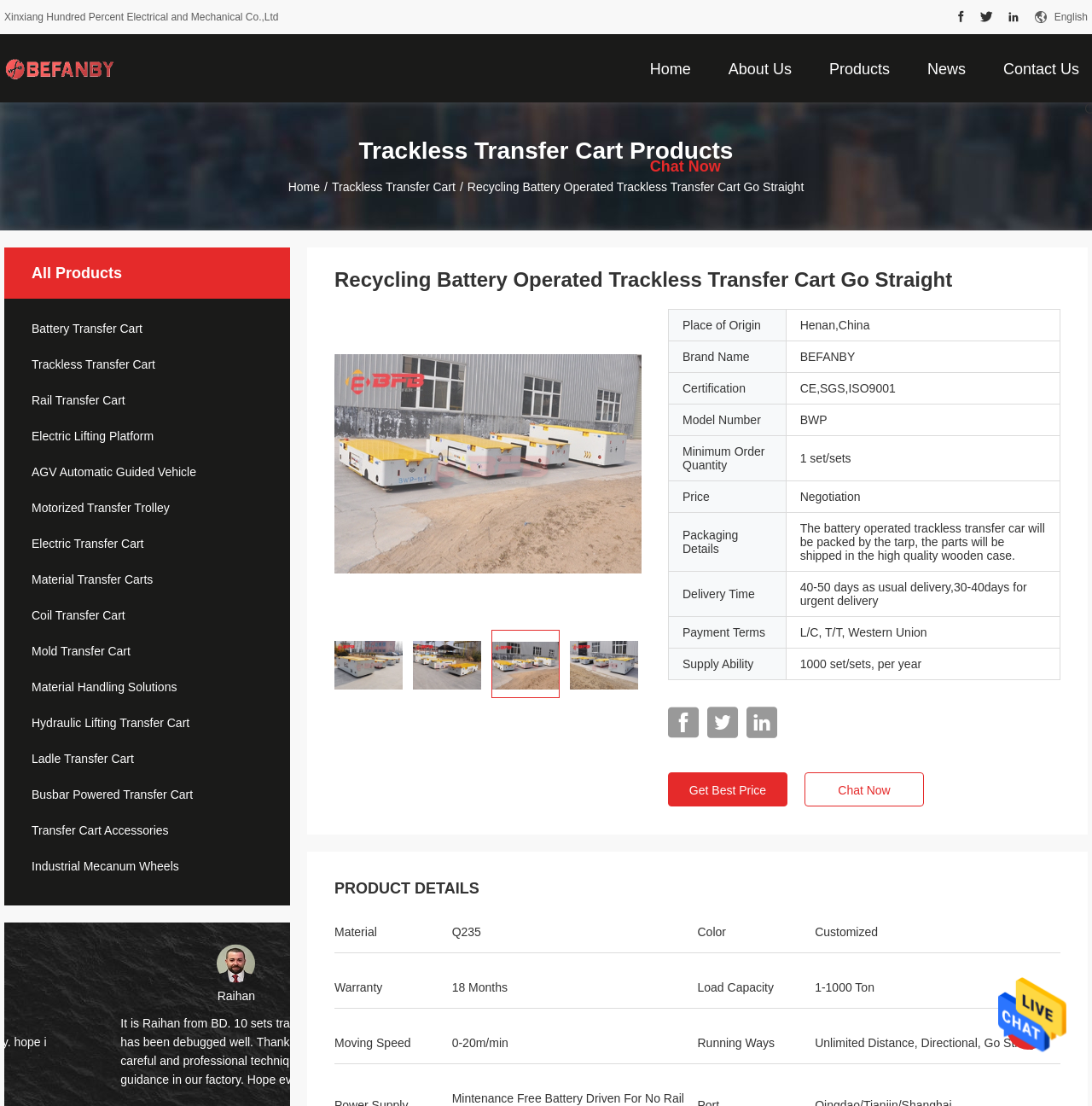Create an elaborate caption for the webpage.

This webpage is about Recycling Battery Operated Trackless Transfer Cart Go Straight, a product from Xinxiang Hundred Percent Electrical and Mechanical Co.,Ltd, a Chinese company. 

At the top of the page, there is a navigation menu with links to "Home", "About Us", "Products", "News", and "Contact Us". Below the navigation menu, there is a section with the company's name and a few social media links. 

On the left side of the page, there is a list of product categories, including "Battery Transfer Cart", "Trackless Transfer Cart", "Rail Transfer Cart", and many others. Each category has a link to a corresponding webpage.

In the main content area, there is a heading that reads "Recycling Battery Operated Trackless Transfer Cart Go Straight", followed by a brief description of the product. Below the heading, there are several images of the product, showcasing its different features.

To the right of the images, there is a table with product details, including the place of origin, brand name, and certification. 

Further down the page, there are three sections with customer testimonials, each with an image of a customer and a quote praising the company.

At the bottom of the page, there is a link to "Send Message" and an image with the same text.